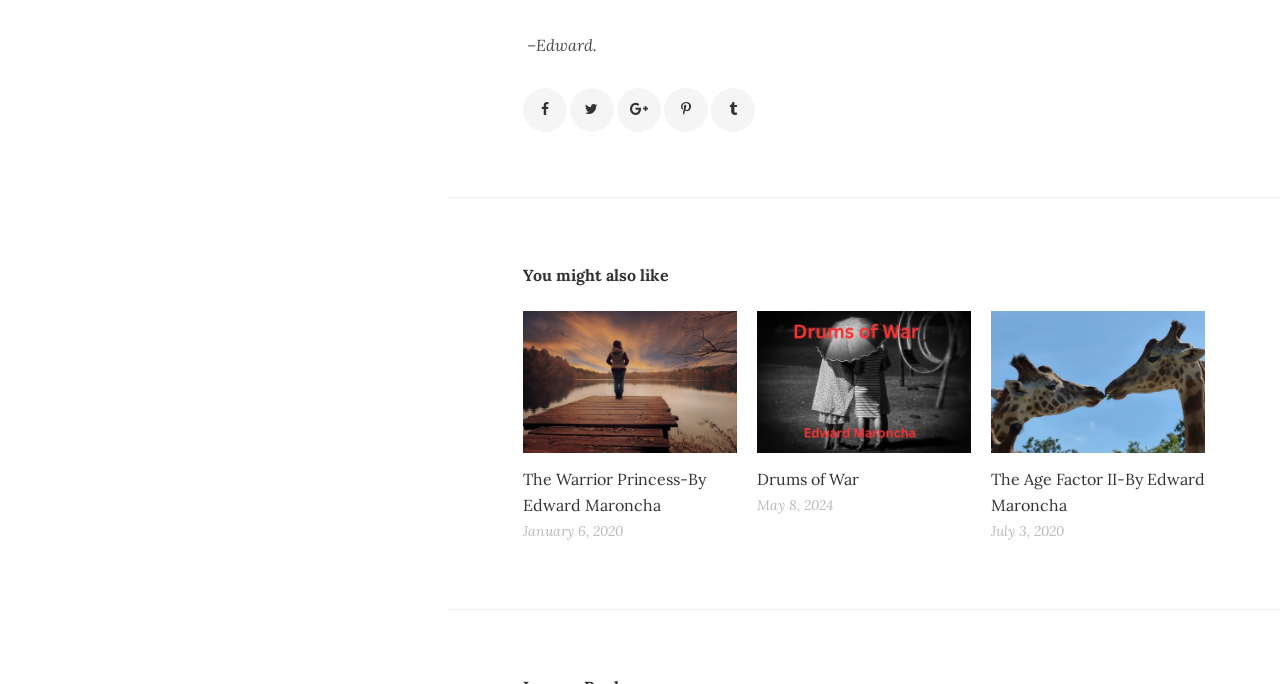How many social media links are in the footer?
Please provide a single word or phrase as your answer based on the image.

5